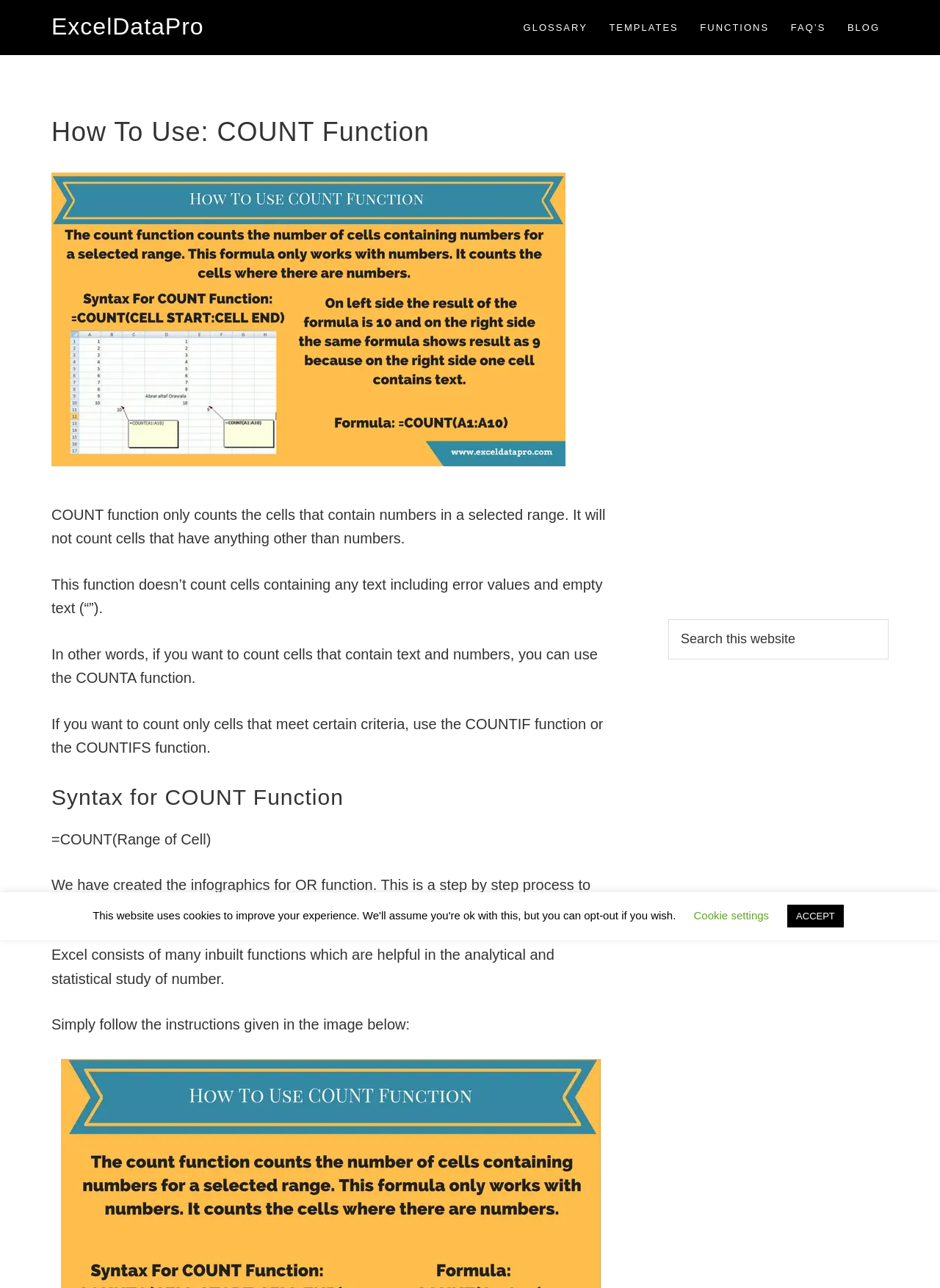Please locate and generate the primary heading on this webpage.

How To Use: COUNT Function